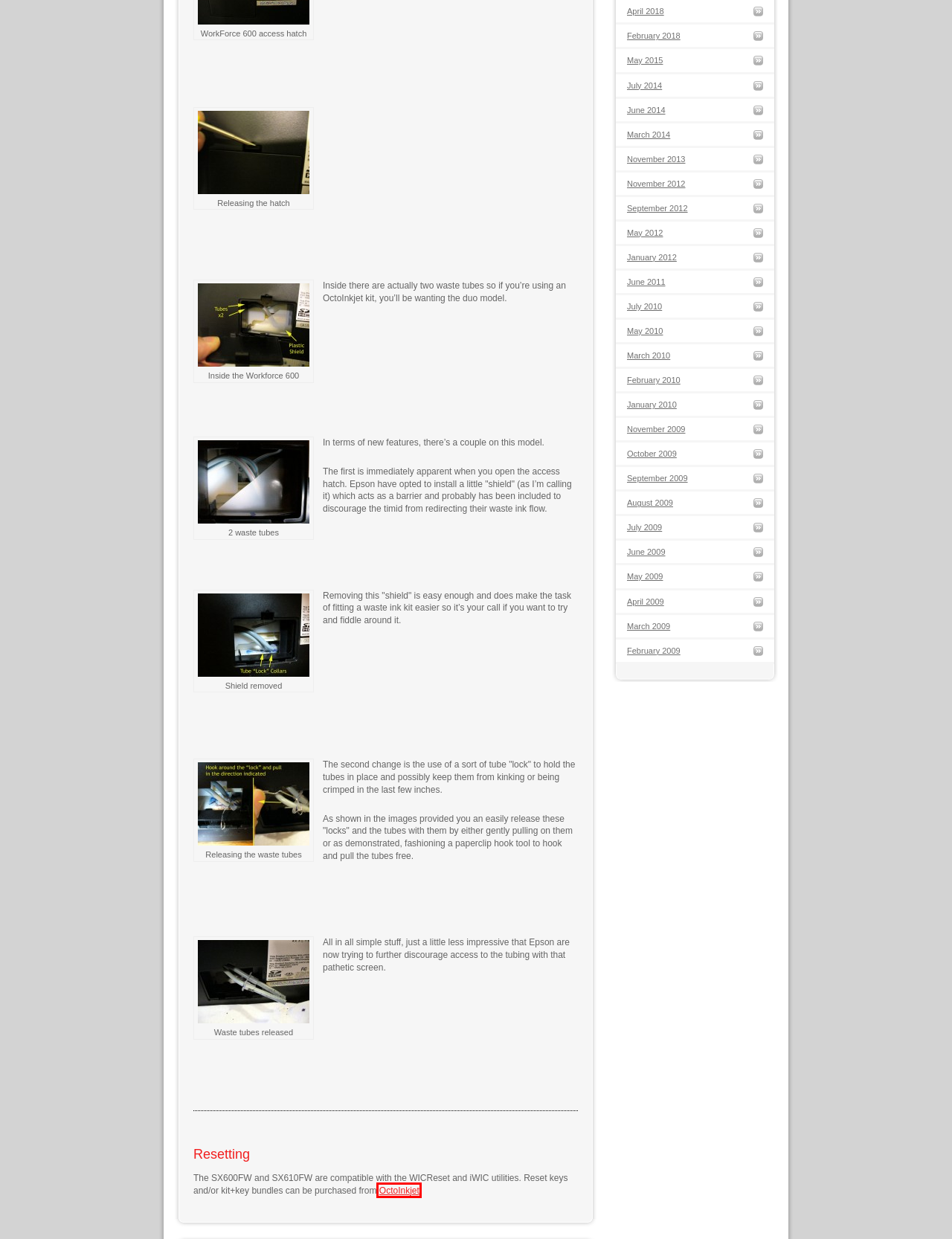You are presented with a screenshot of a webpage that includes a red bounding box around an element. Determine which webpage description best matches the page that results from clicking the element within the red bounding box. Here are the candidates:
A. July 2010 - Waste Ink - lings
B. August 2009 - Waste Ink - lings
C. October 2009 - Waste Ink - lings
D. OctoInkjet - Printer modifications, refill kits & tools to make your printer work longer
E. May 2009 - Waste Ink - lings
F. April 2018 - Waste Ink - lings
G. November 2013 - Waste Ink - lings
H. June 2009 - Waste Ink - lings

D